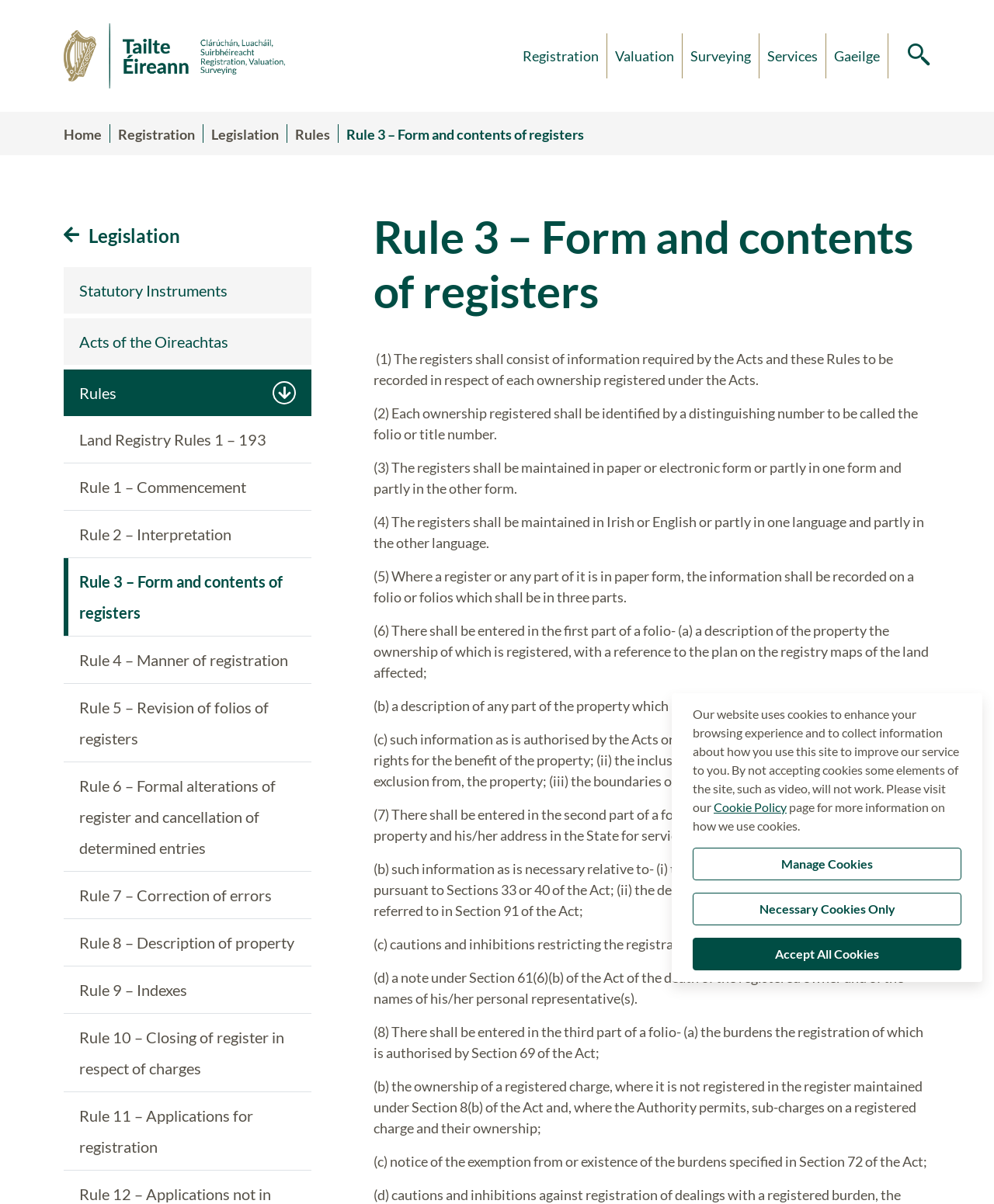Please locate the bounding box coordinates of the region I need to click to follow this instruction: "Call the phone number".

None